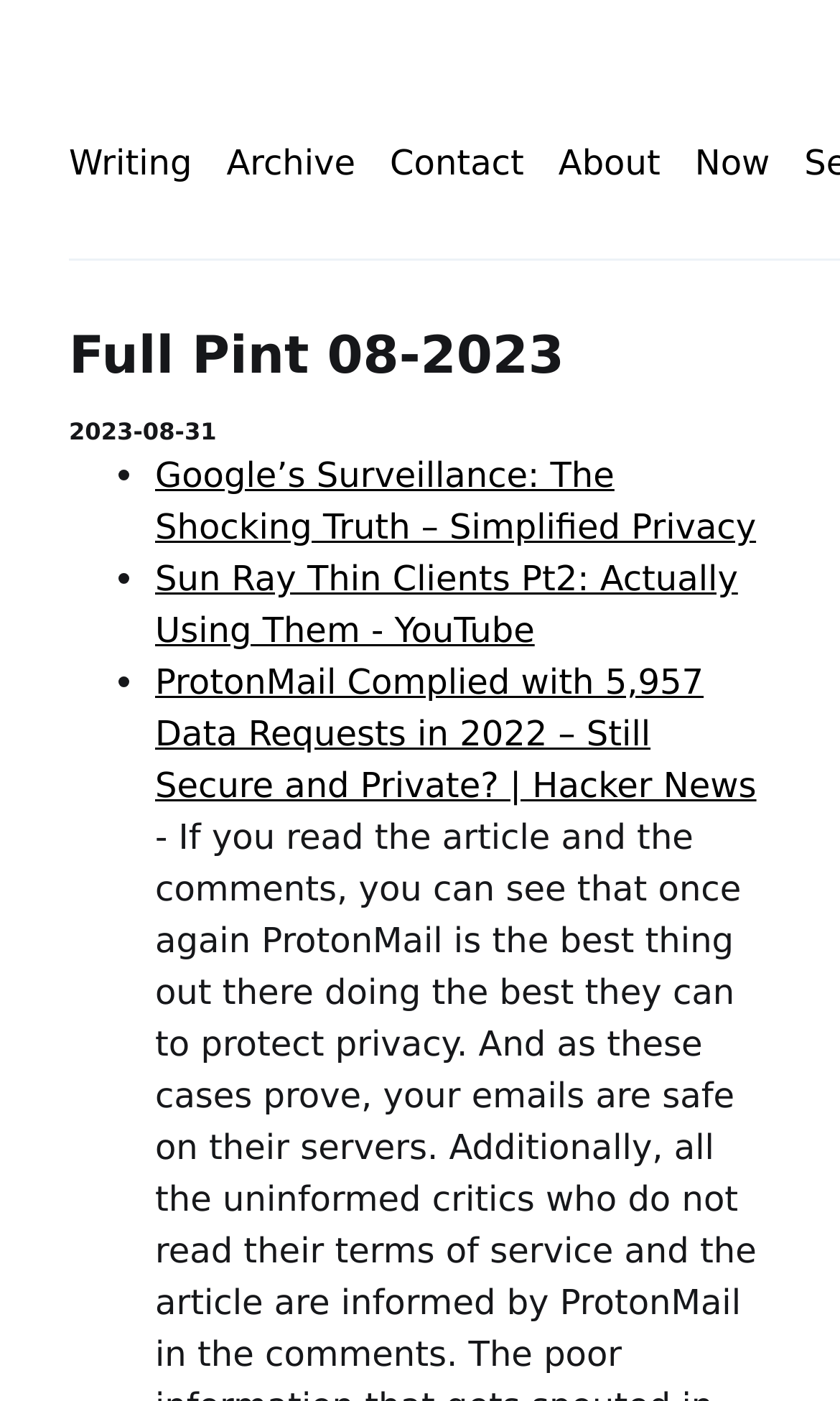How many list items are there in the article list?
Look at the screenshot and provide an in-depth answer.

I counted the number of list marker elements ('•') which indicate the start of a list item, and found three of them, corresponding to three list items.